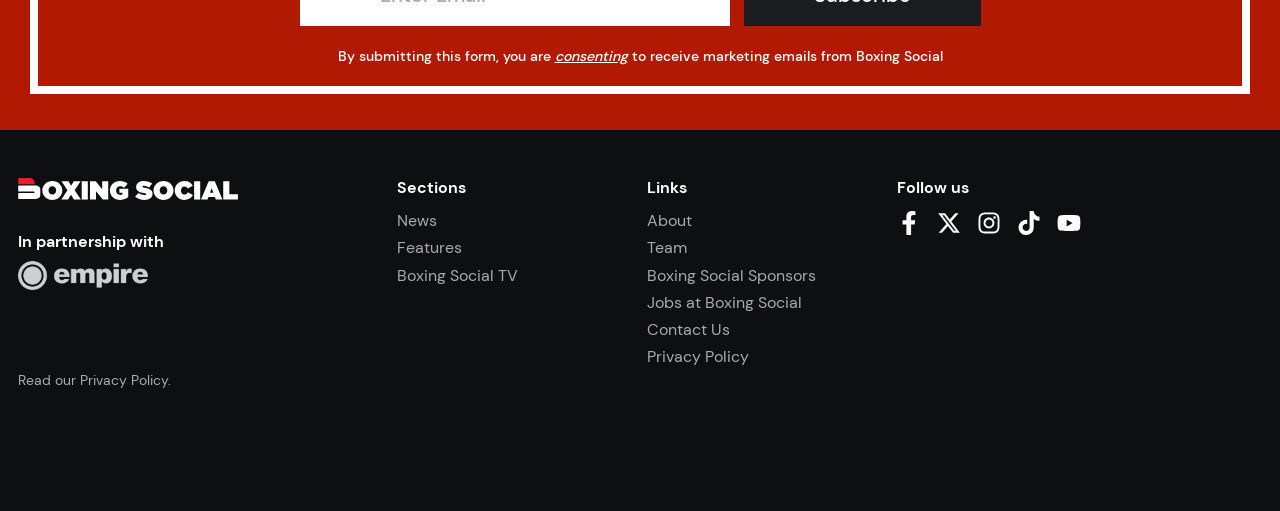Given the description: "Boxing Social TV", determine the bounding box coordinates of the UI element. The coordinates should be formatted as four float numbers between 0 and 1, [left, top, right, bottom].

[0.31, 0.518, 0.405, 0.559]